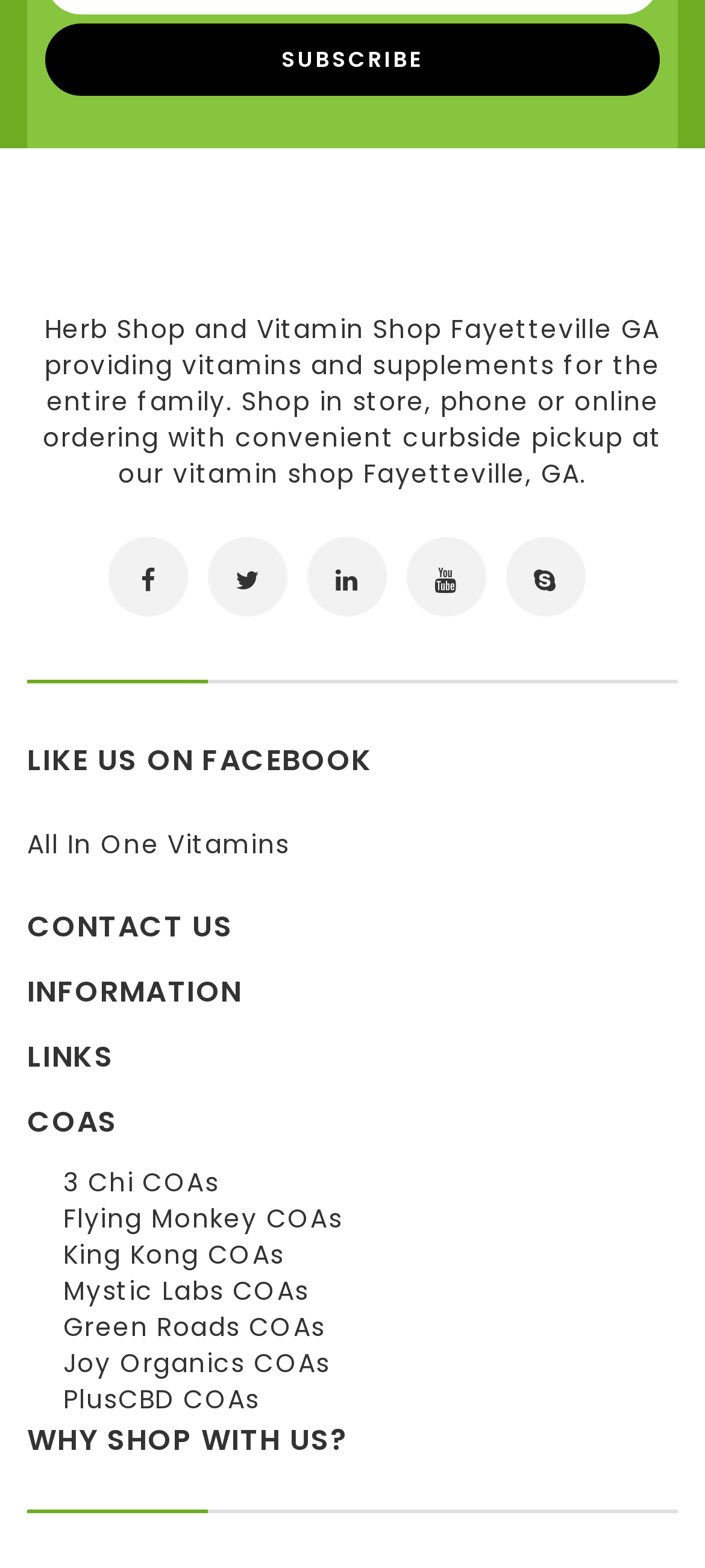Identify the bounding box coordinates of the region that needs to be clicked to carry out this instruction: "Contact us". Provide these coordinates as four float numbers ranging from 0 to 1, i.e., [left, top, right, bottom].

[0.038, 0.576, 0.962, 0.606]